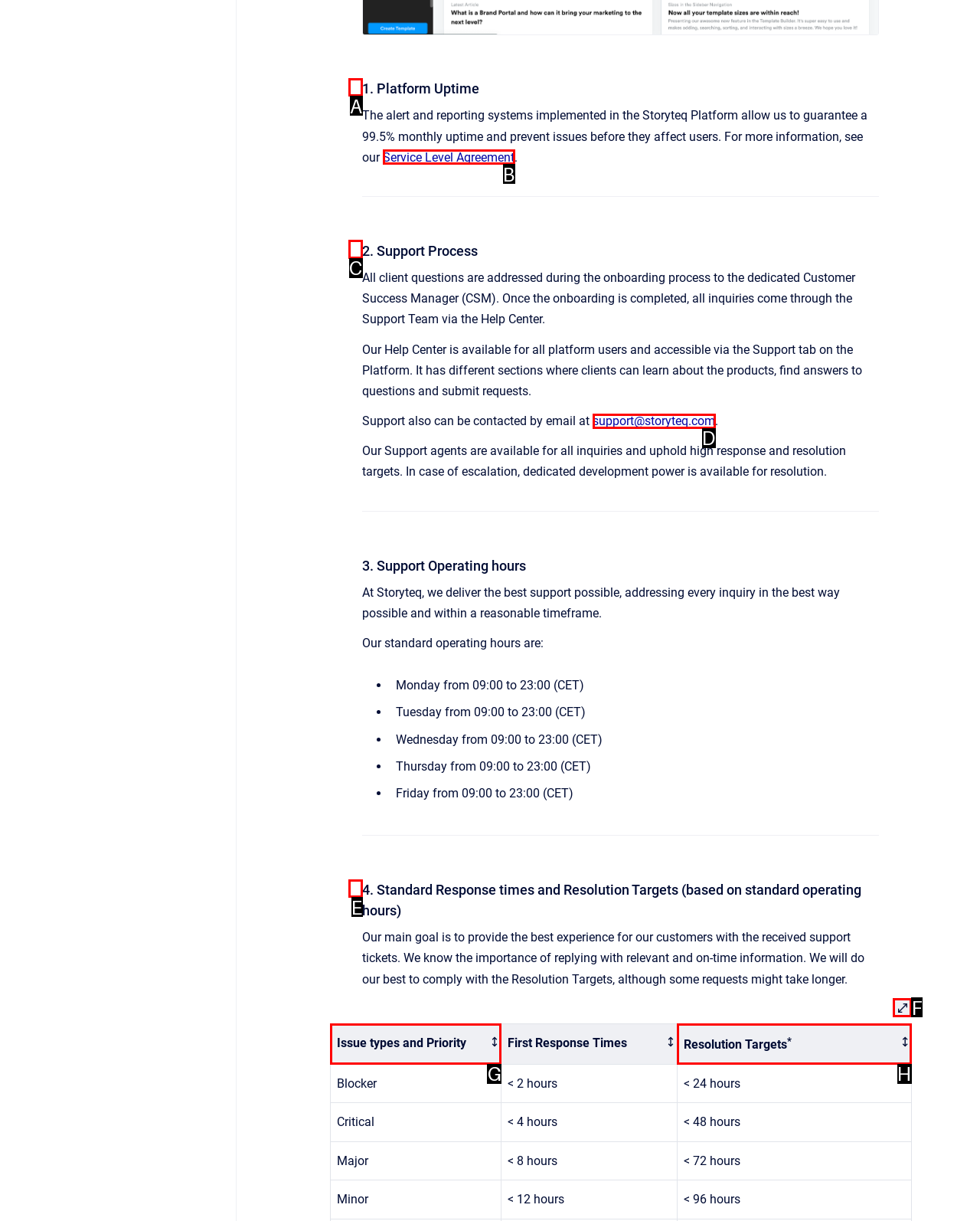Which option aligns with the description: Issue types and Priority? Respond by selecting the correct letter.

G